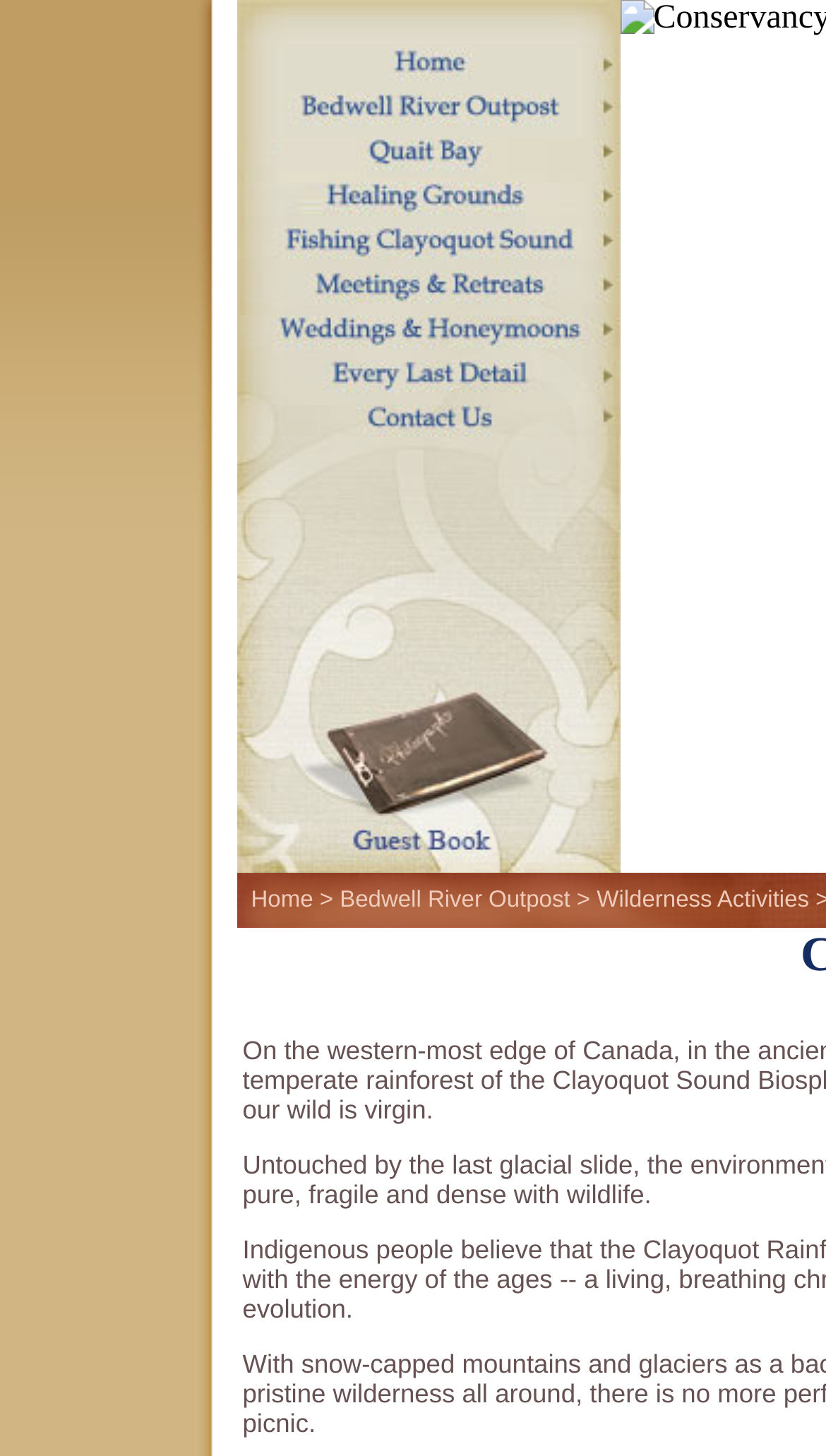Describe the webpage in detail, including text, images, and layout.

The webpage is about Clayoquot Wilderness Resort's Environmental Legacy Program, which is a five-year program focused on research, conservation, and rehabilitation. 

At the top of the page, there is a large image that spans about a quarter of the page's width. Below the image, there is a navigation menu that takes up about half of the page's width. The menu consists of 11 links, including "Home", "Bedwell River Outpost", "Quait Bay Floating Resort", "Healing Grounds", "Fishing Clayoquot Sound", "Meetings and Retreats", "Weddings and Honeymoons", "Every Last Detail", "Contact Us", and "Guest Book". These links are arranged in three rows, with the first row containing one link, the second row containing 9 links, and the third row containing one link.

To the right of the navigation menu, there is a smaller image that spans about a quarter of the page's width. Below this image, there are three links: "Home", "Bedwell River Outpost", and "Wilderness Activities". These links are arranged vertically, with "Home" at the top, followed by "Bedwell River Outpost", and then "Wilderness Activities" at the bottom.